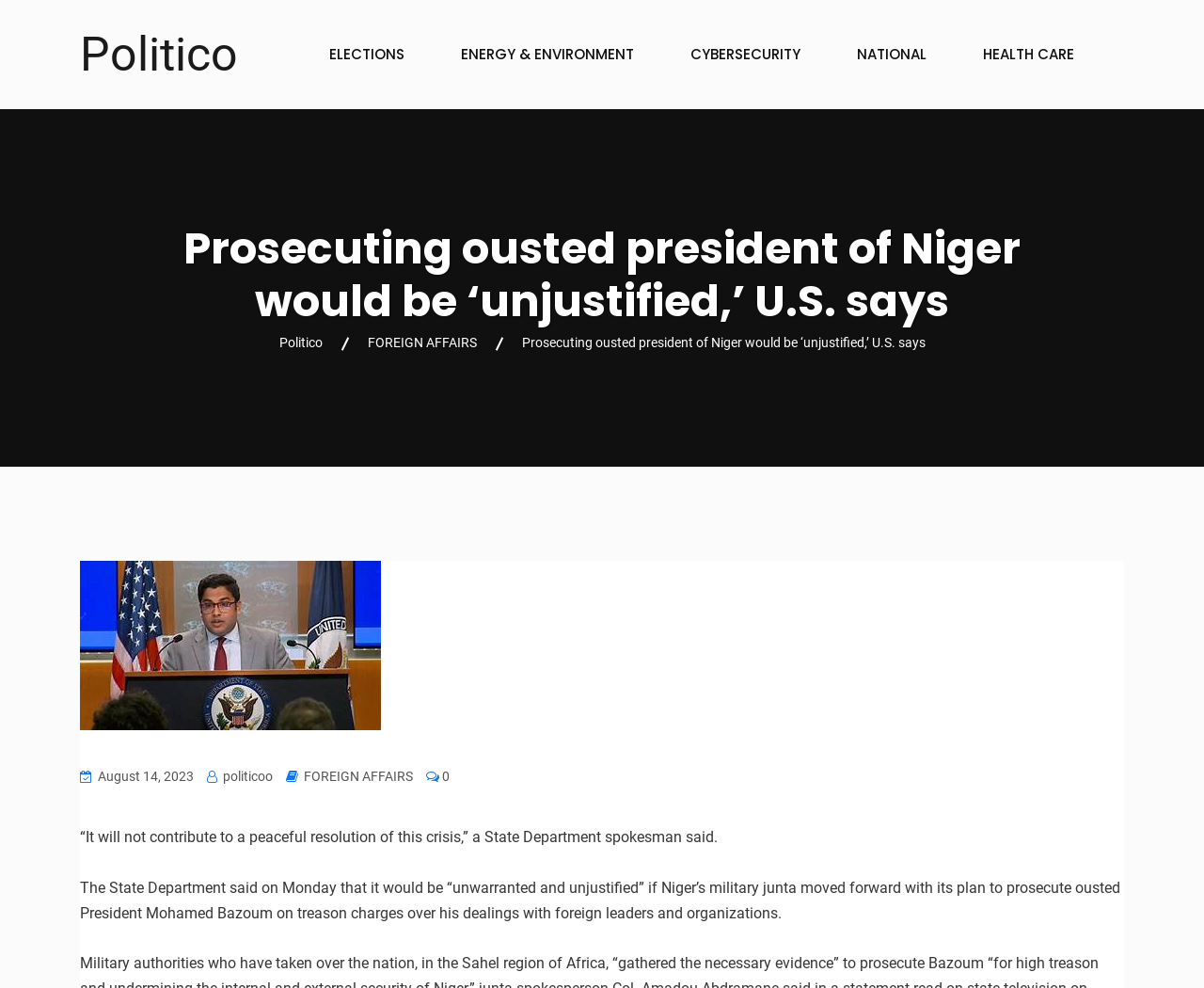What is the category of the article? Refer to the image and provide a one-word or short phrase answer.

FOREIGN AFFAIRS